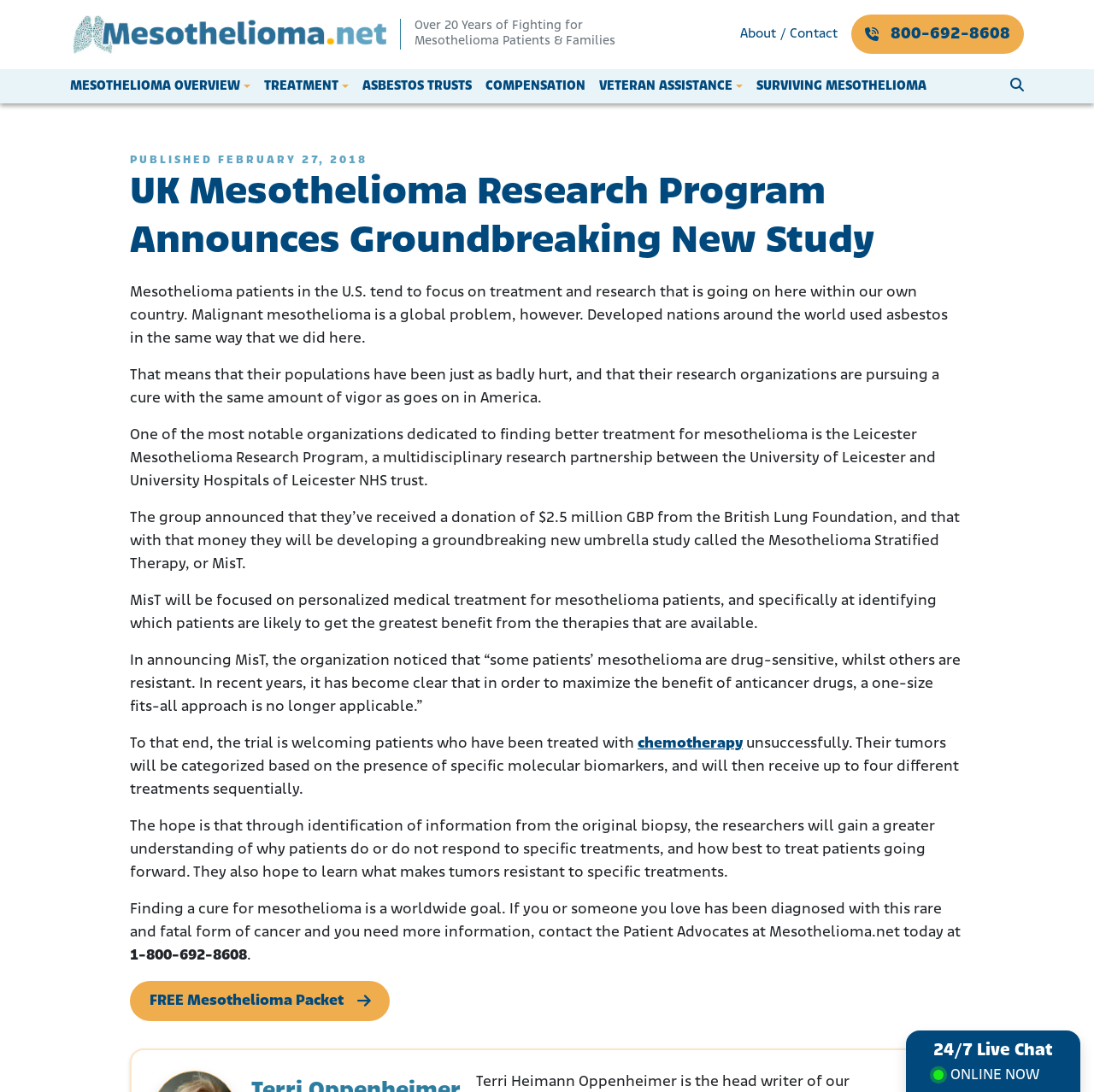Provide a brief response using a word or short phrase to this question:
What is the name of the research program that received a donation of $2.5 million GBP?

Leicester Mesothelioma Research Program